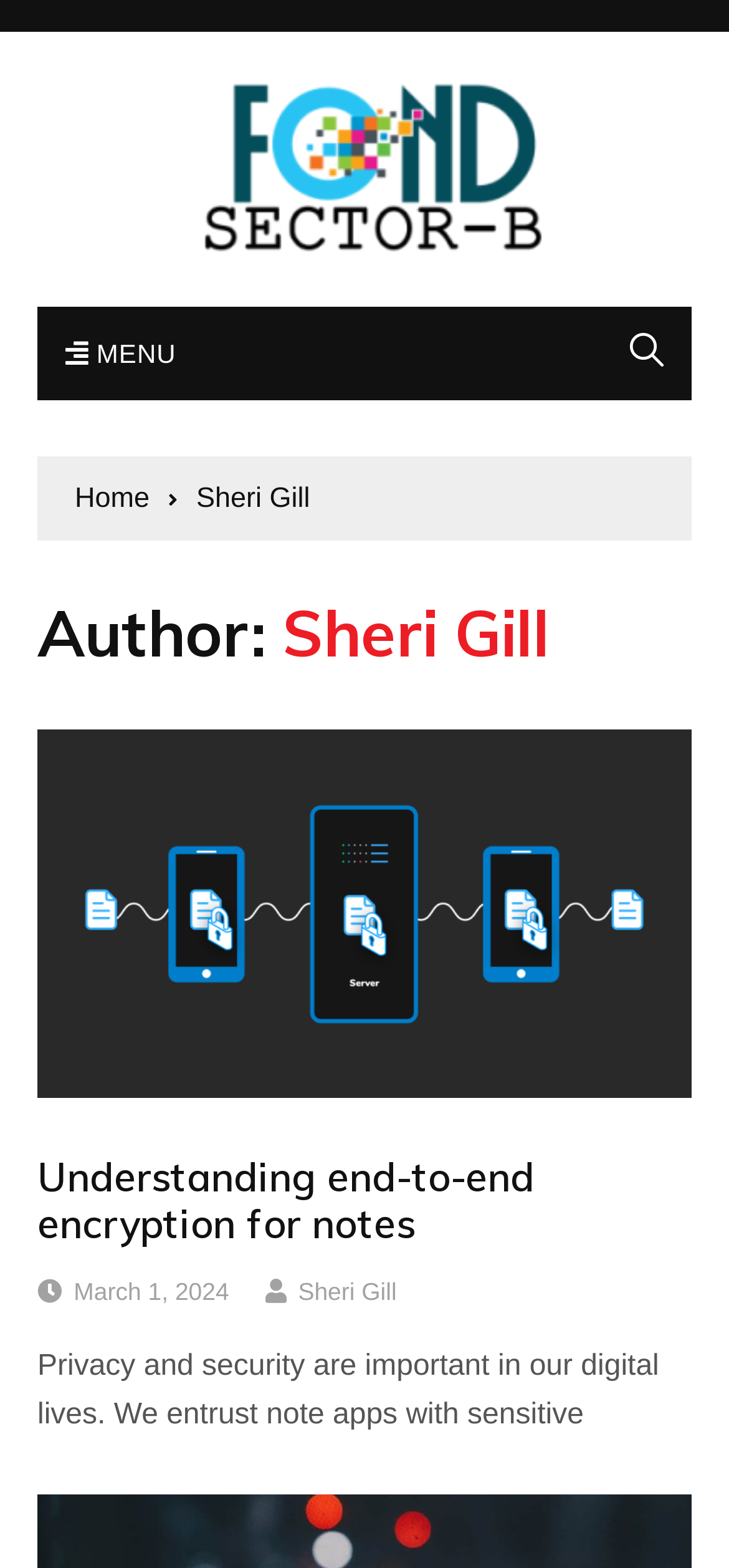What is the main theme of the article?
Look at the image and answer the question with a single word or phrase.

Privacy and security